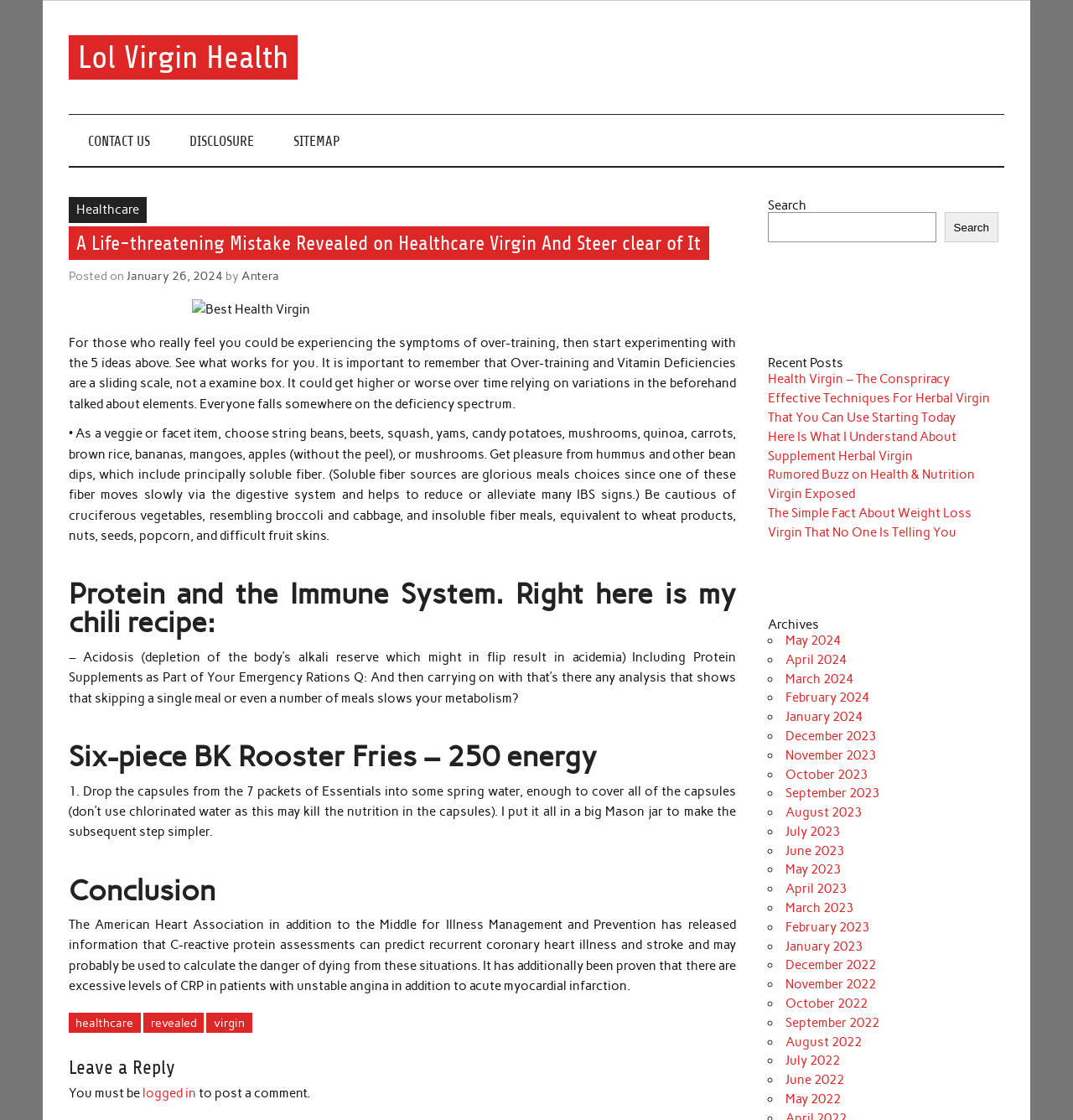Can you identify the bounding box coordinates of the clickable region needed to carry out this instruction: 'View recent posts'? The coordinates should be four float numbers within the range of 0 to 1, stated as [left, top, right, bottom].

[0.715, 0.319, 0.93, 0.33]